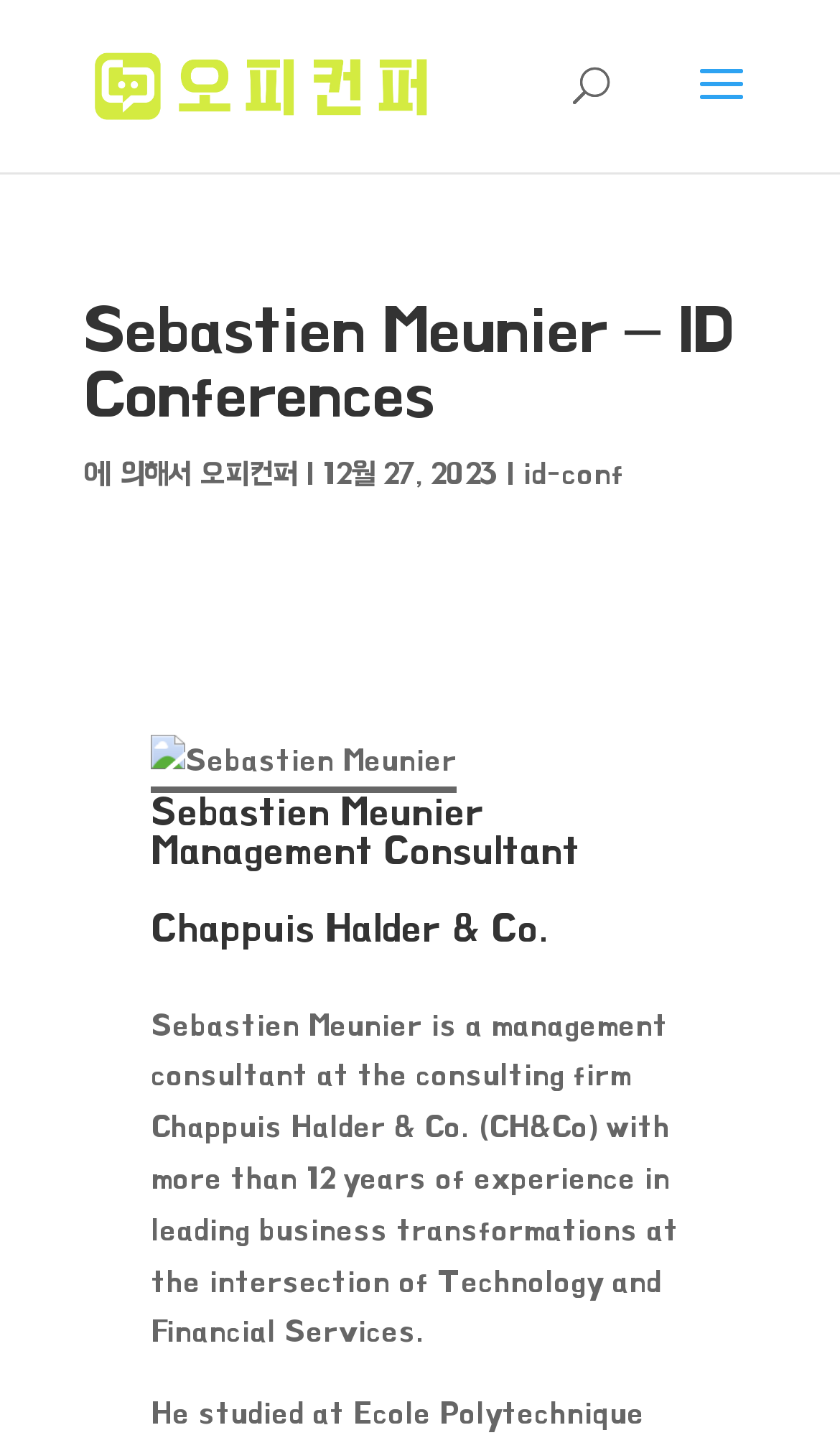What is the date mentioned on the webpage?
Use the image to give a comprehensive and detailed response to the question.

The webpage contains a date, December 27, 2023, which is likely related to an event or publication, but the exact context is not specified.